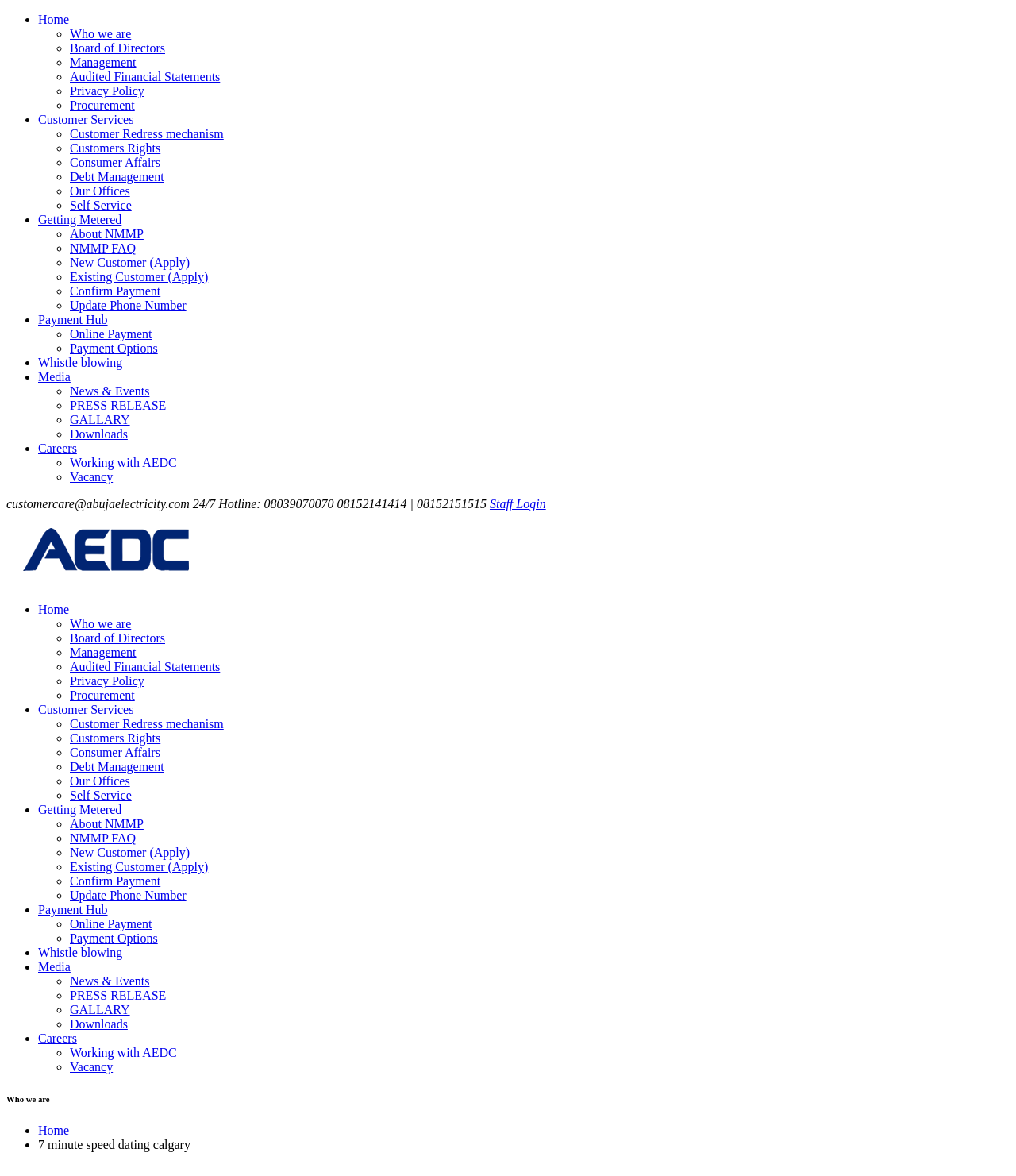Please determine the bounding box coordinates of the element to click on in order to accomplish the following task: "Click Home". Ensure the coordinates are four float numbers ranging from 0 to 1, i.e., [left, top, right, bottom].

[0.038, 0.011, 0.068, 0.022]